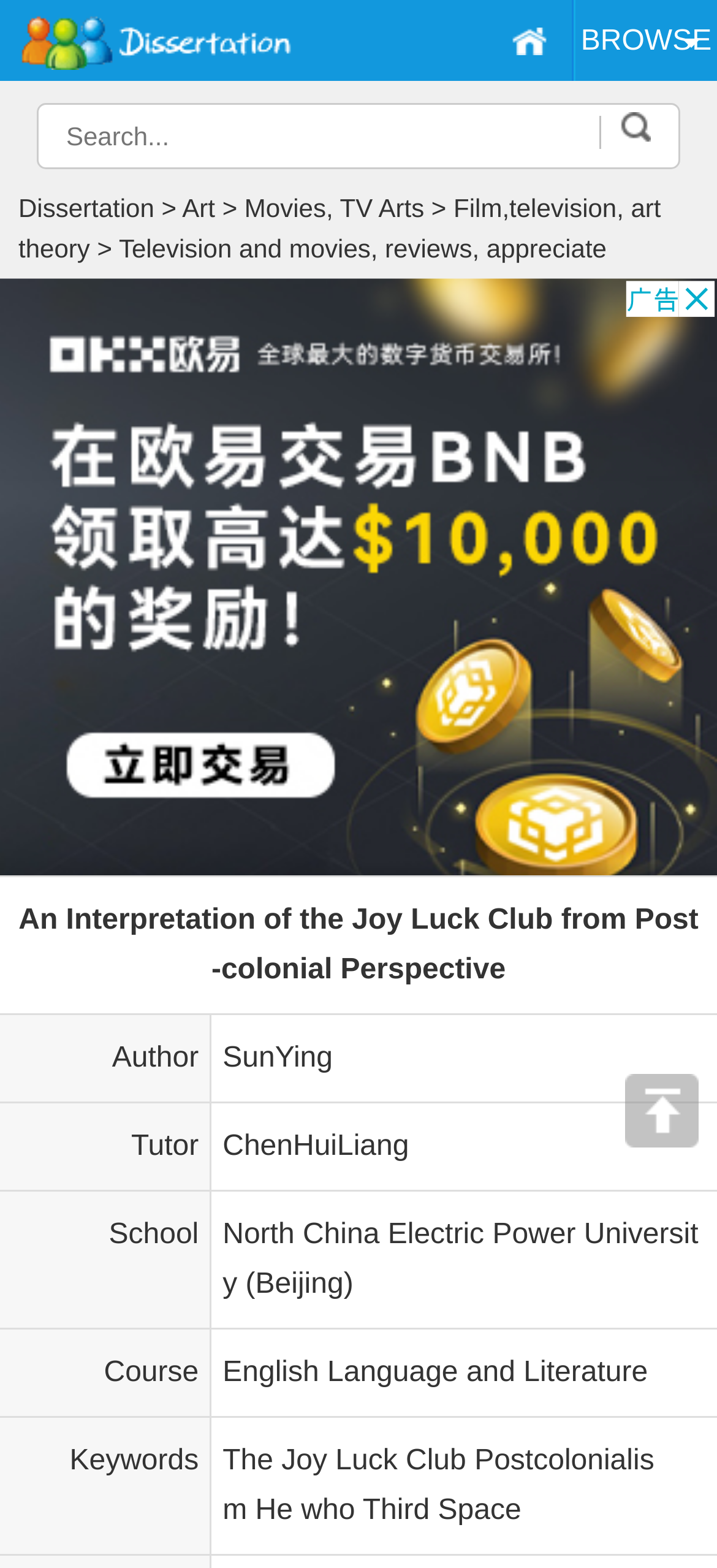Extract the bounding box coordinates of the UI element described: "Third Space". Provide the coordinates in the format [left, top, right, bottom] with values ranging from 0 to 1.

[0.506, 0.953, 0.727, 0.973]